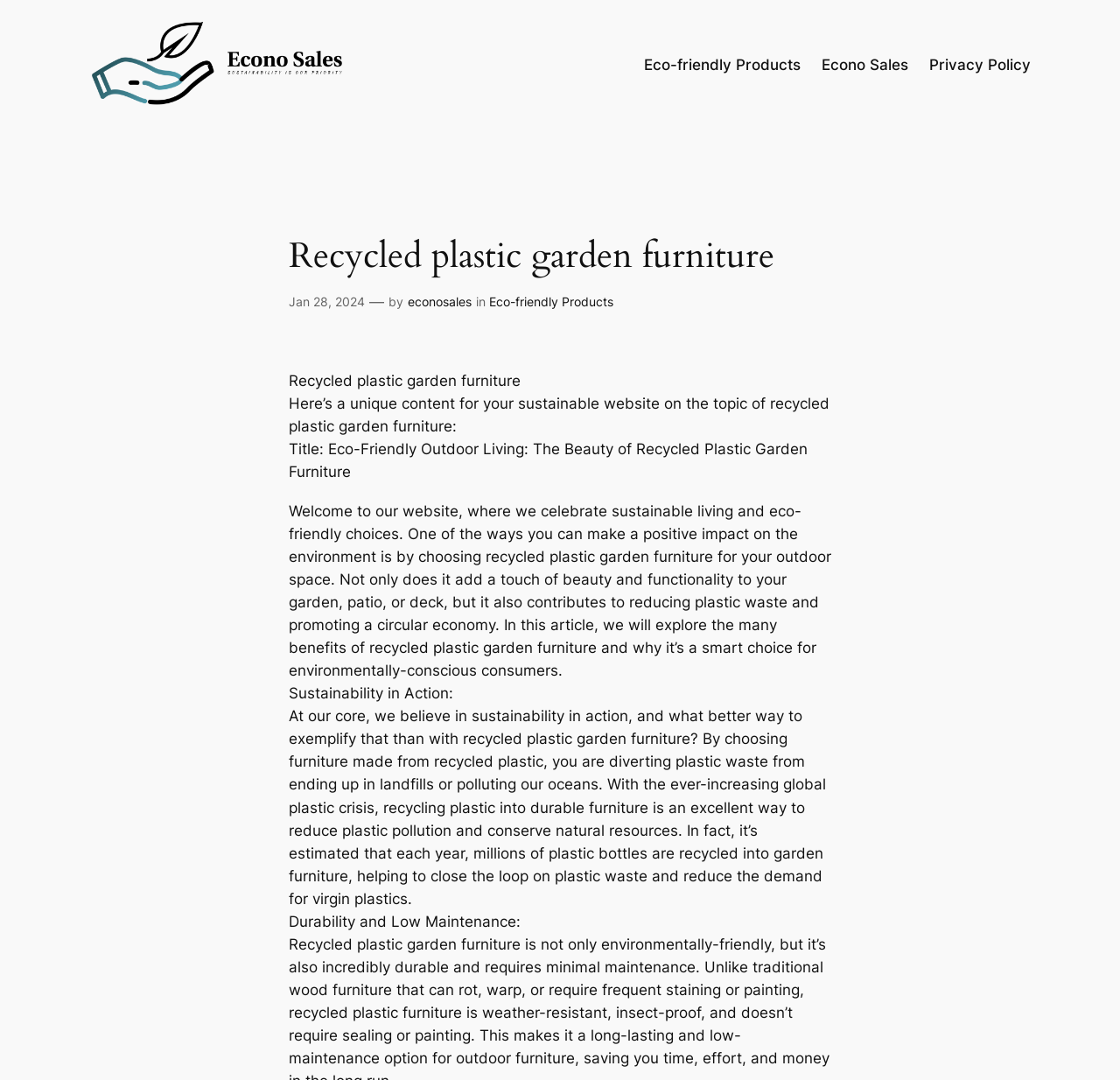What is the date of the article? From the image, respond with a single word or brief phrase.

Jan 28, 2024